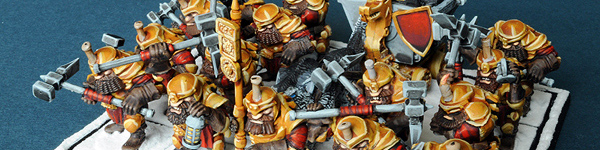Offer a comprehensive description of the image.

The image showcases a meticulously painted unit of Mantic Dwarfs, part of a custom army. The Dwarfs, characterized by their distinct golden helmets and intricately detailed armor, are depicted in a dynamic formation, wielding axes and hammers, ready for battle. At the forefront, one Dwarf holds a standard, proudly displaying the unit's emblem, while others are positioned strategically, highlighting their readiness for combat.

The backdrop features a textured surface that enhances the visual depth of the setting, and the careful arrangement of the Dwarfs suggests a cohesive unity among the ranks. This particular assembly captures the essence of tabletop wargaming aesthetics, emphasizing both craftsmanship and thematic representation. The model's quality indicates a deep commitment to the hobby, reflecting the painter's skills and creativity as part of the wider Mantic Dwarf army project.